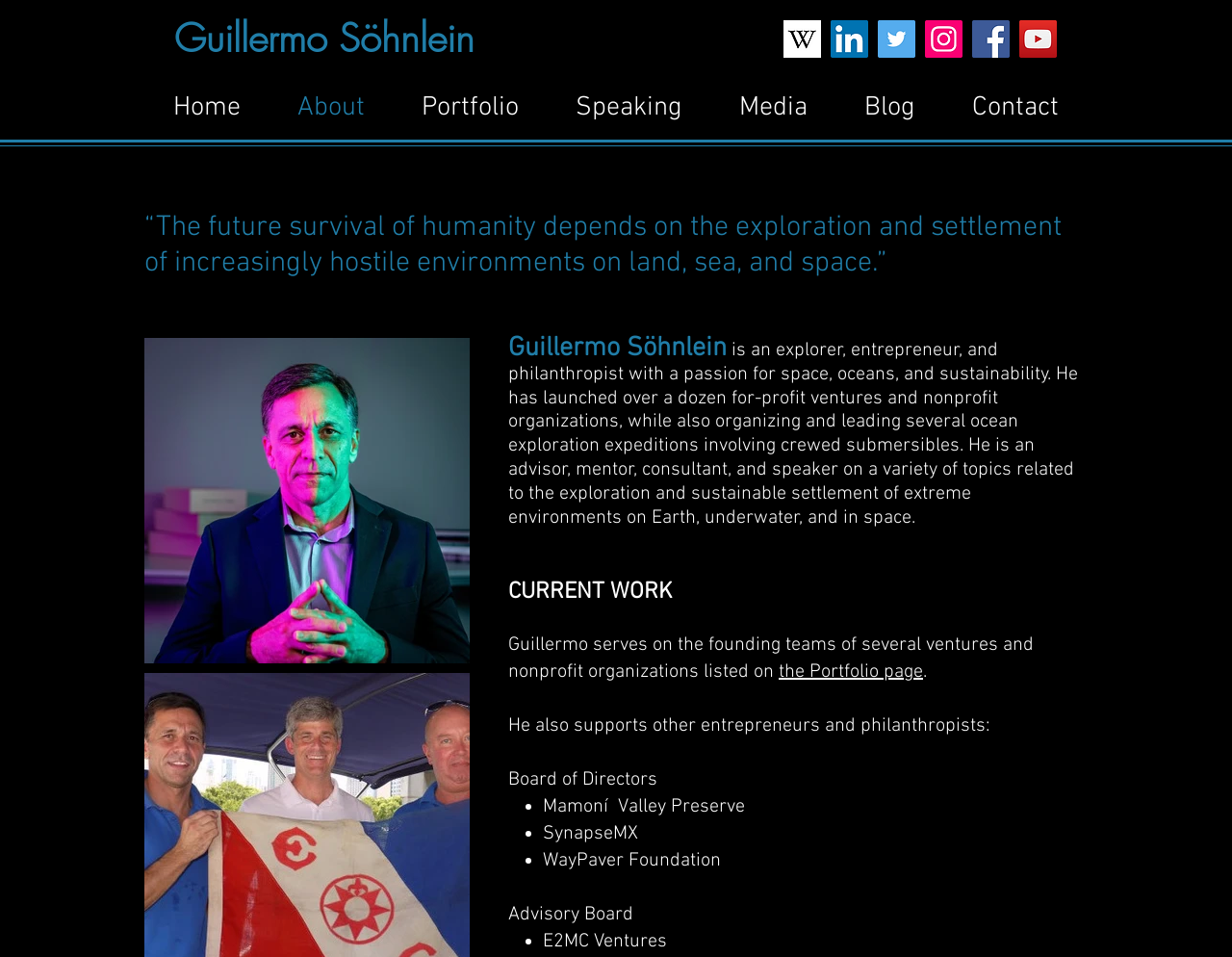Determine the bounding box of the UI element mentioned here: "the Portfolio page". The coordinates must be in the format [left, top, right, bottom] with values ranging from 0 to 1.

[0.632, 0.691, 0.749, 0.715]